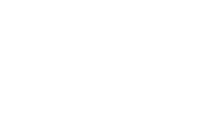Answer succinctly with a single word or phrase:
What concepts can the image represent?

Technology, creativity, or structure